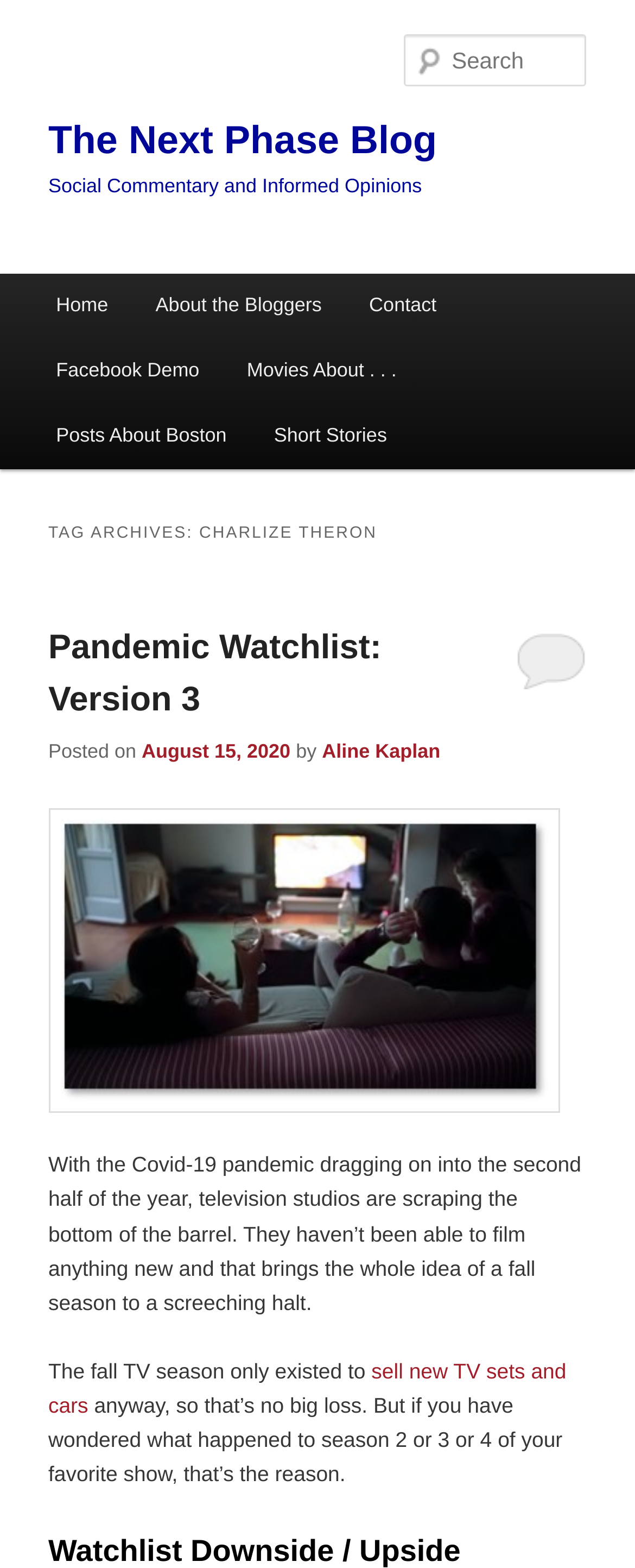Find the bounding box coordinates of the clickable area that will achieve the following instruction: "View posts about Boston".

[0.051, 0.258, 0.394, 0.3]